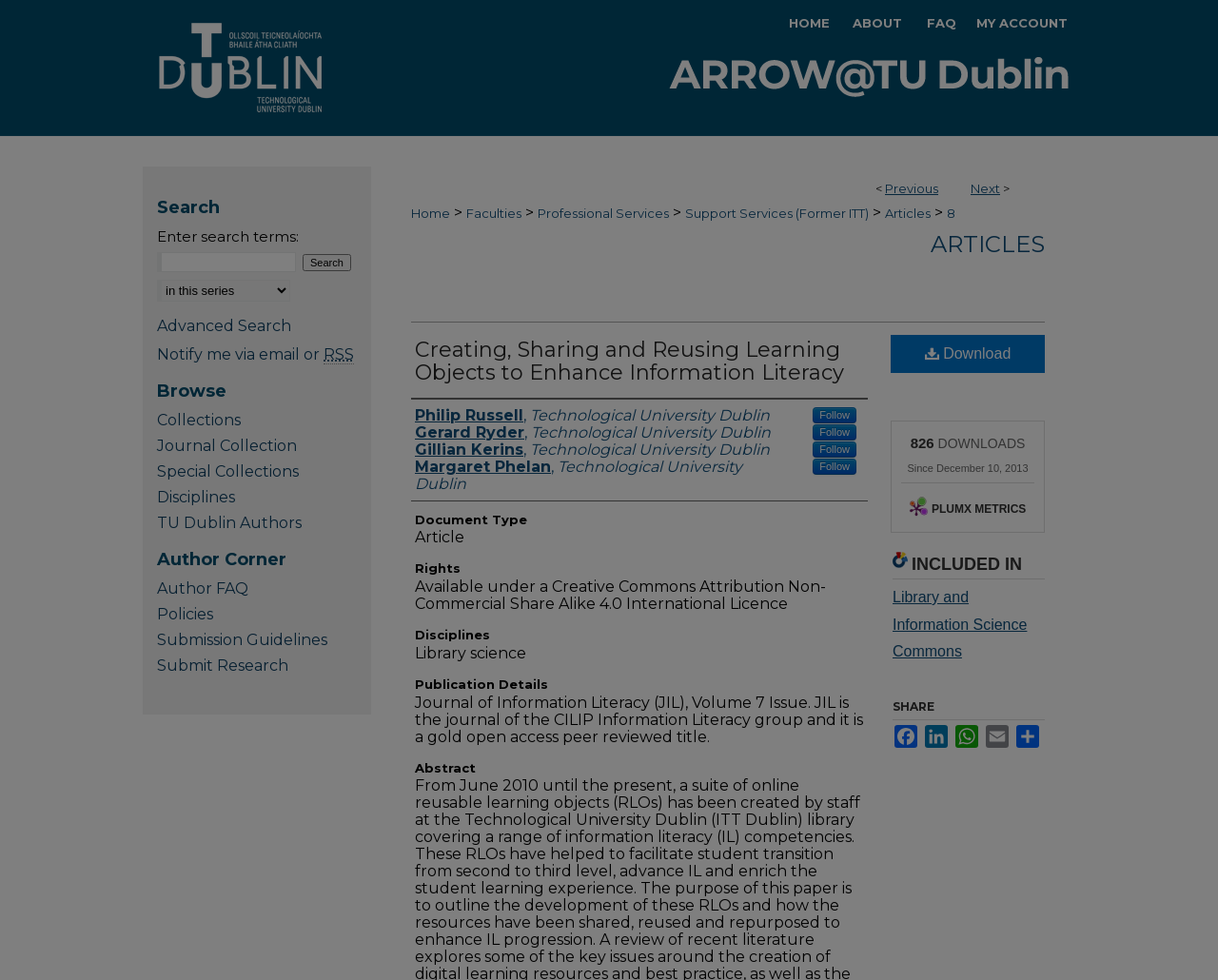Please locate the bounding box coordinates of the element that should be clicked to complete the given instruction: "Search for something".

[0.129, 0.257, 0.243, 0.278]